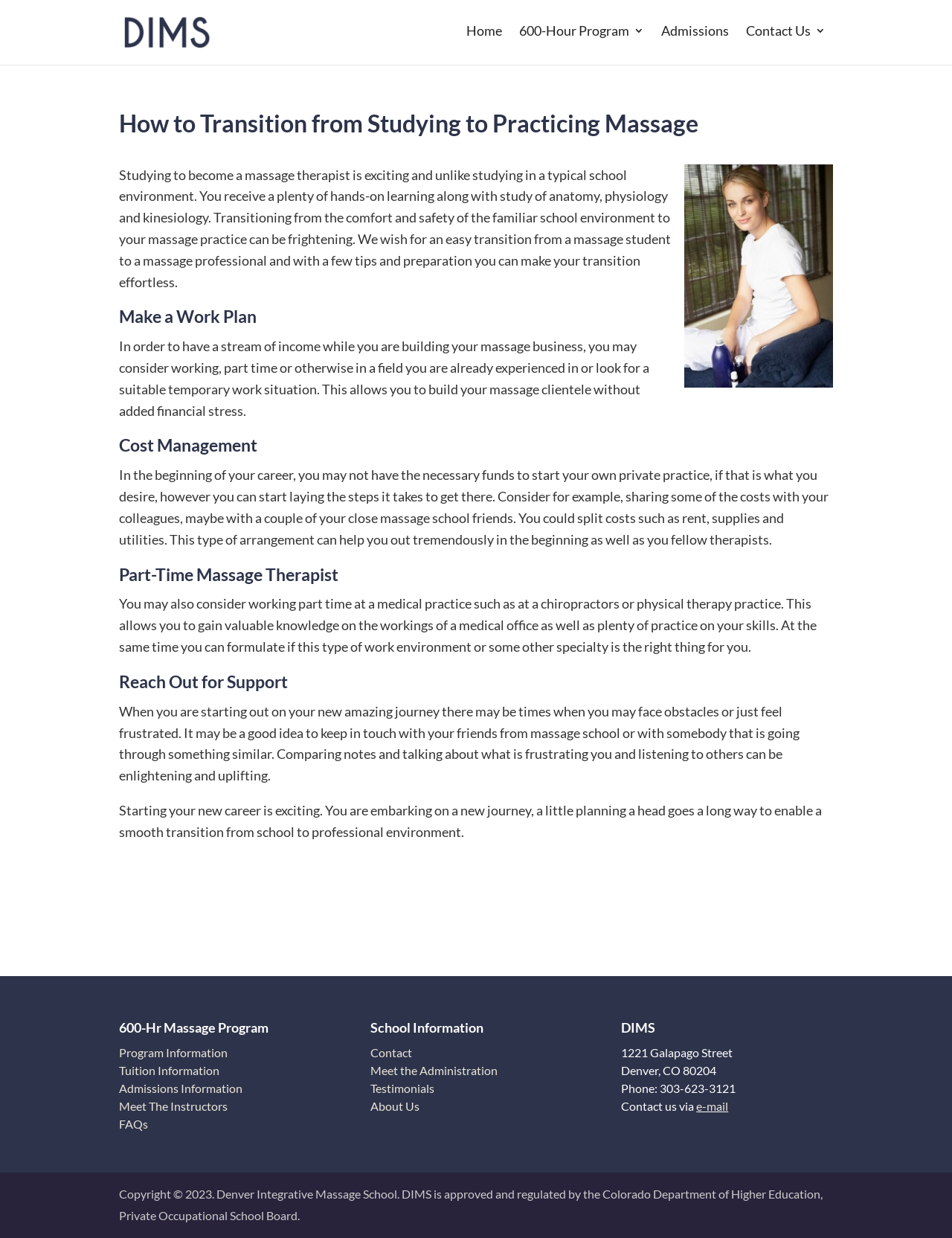Using the provided element description: "Contact", identify the bounding box coordinates. The coordinates should be four floats between 0 and 1 in the order [left, top, right, bottom].

[0.389, 0.845, 0.432, 0.856]